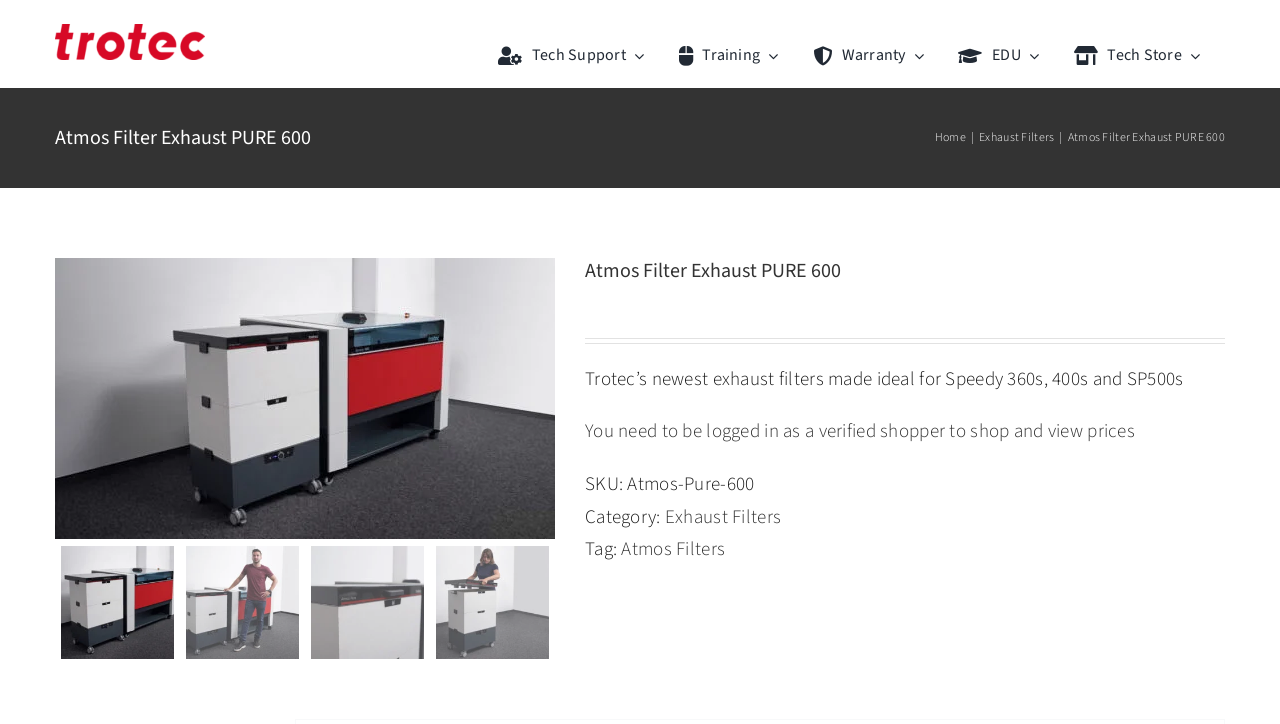Using the element description provided, determine the bounding box coordinates in the format (top-left x, top-left y, bottom-right x, bottom-right y). Ensure that all values are floating point numbers between 0 and 1. Element description: title="04-Atmos-Pure+Speedy400"

[0.043, 0.356, 0.434, 0.744]